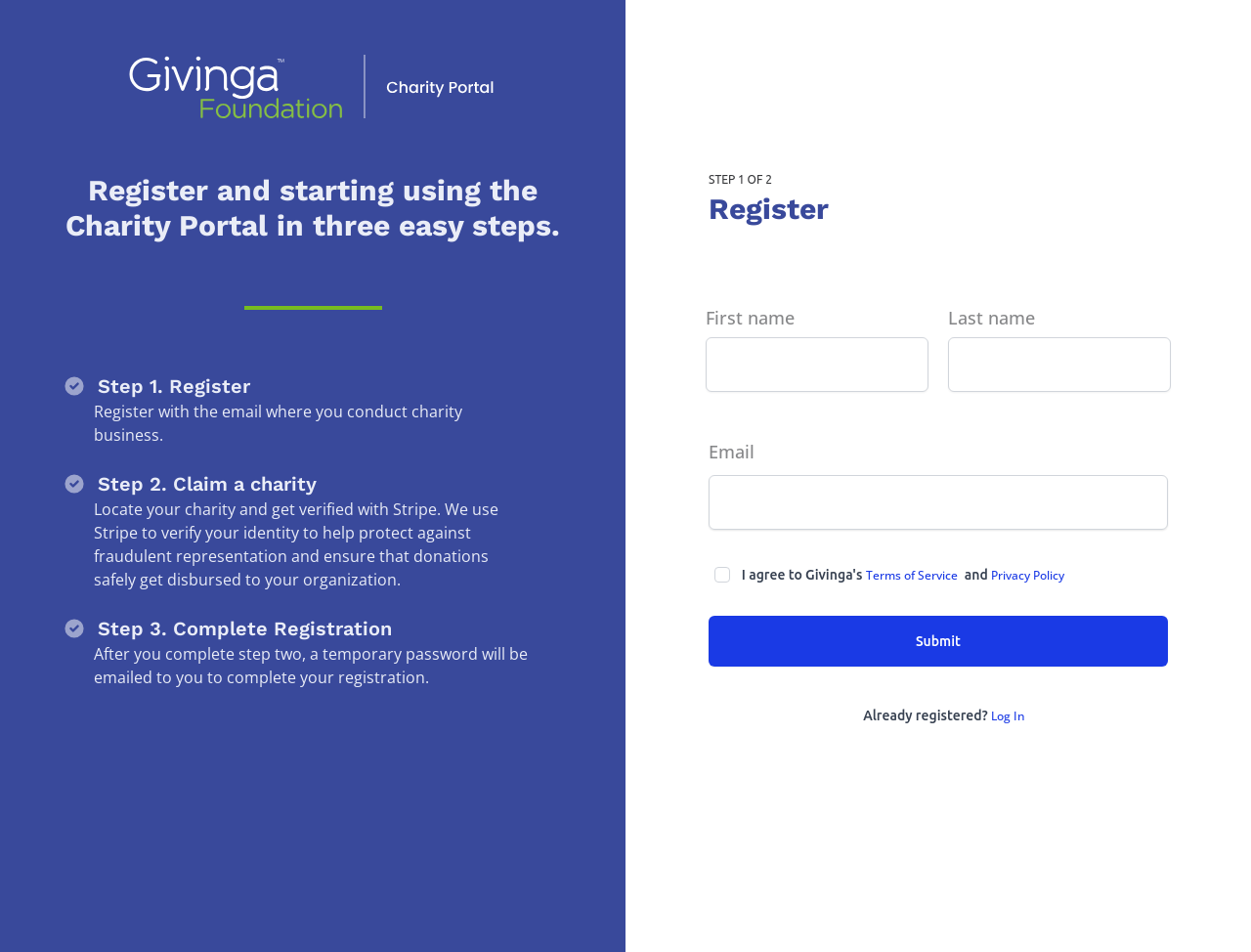What is the logo at the top of the page?
Using the image as a reference, deliver a detailed and thorough answer to the question.

The logo is located at the top of the page, with a bounding box of [0.0, 0.057, 0.5, 0.124], and is an image element with the text 'Givinga Foundation Logo'.